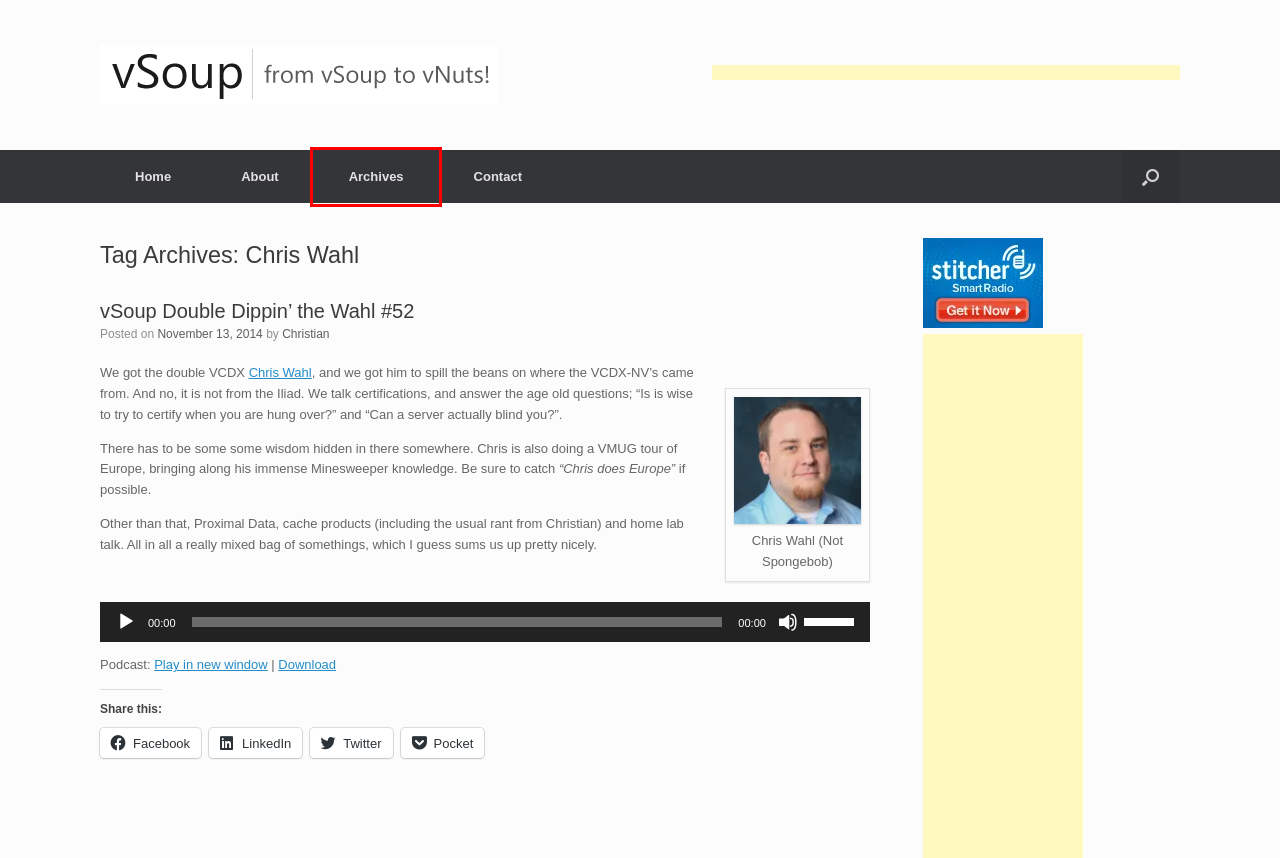You are provided with a screenshot of a webpage highlighting a UI element with a red bounding box. Choose the most suitable webpage description that matches the new page after clicking the element in the bounding box. Here are the candidates:
A. About | vSoup
B. SiteOrigin - Free WordPress Themes and Plugins
C. Pocket: Log In
D. Archives | vSoup
E. Contact | vSoup
F. vSoup Double Dippin’ the Wahl #52 | vSoup
G. Christian | vSoup
H. vSoup Virtualization Podcast

D